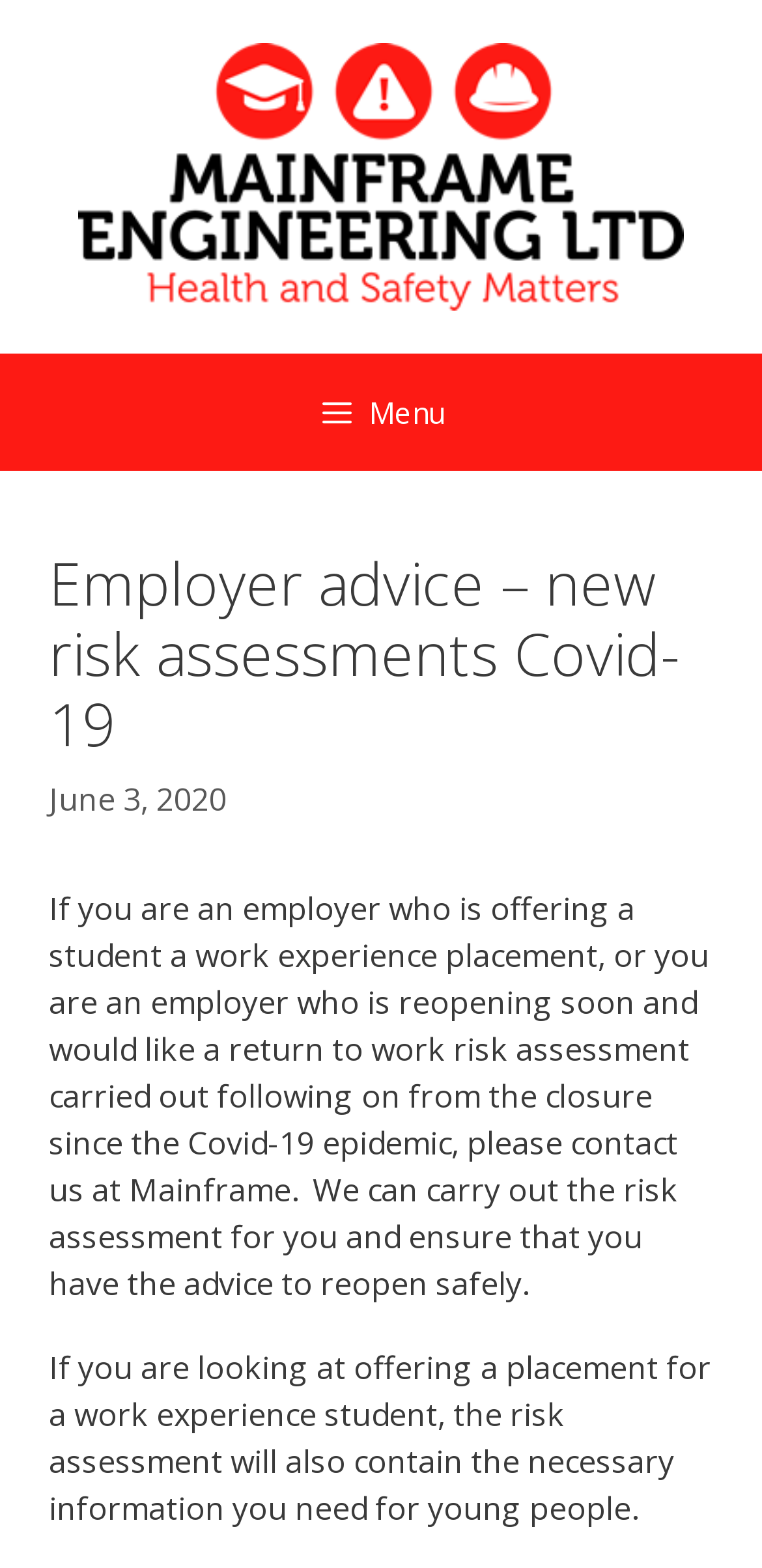Identify and provide the bounding box coordinates of the UI element described: "Menu". The coordinates should be formatted as [left, top, right, bottom], with each number being a float between 0 and 1.

[0.0, 0.226, 1.0, 0.301]